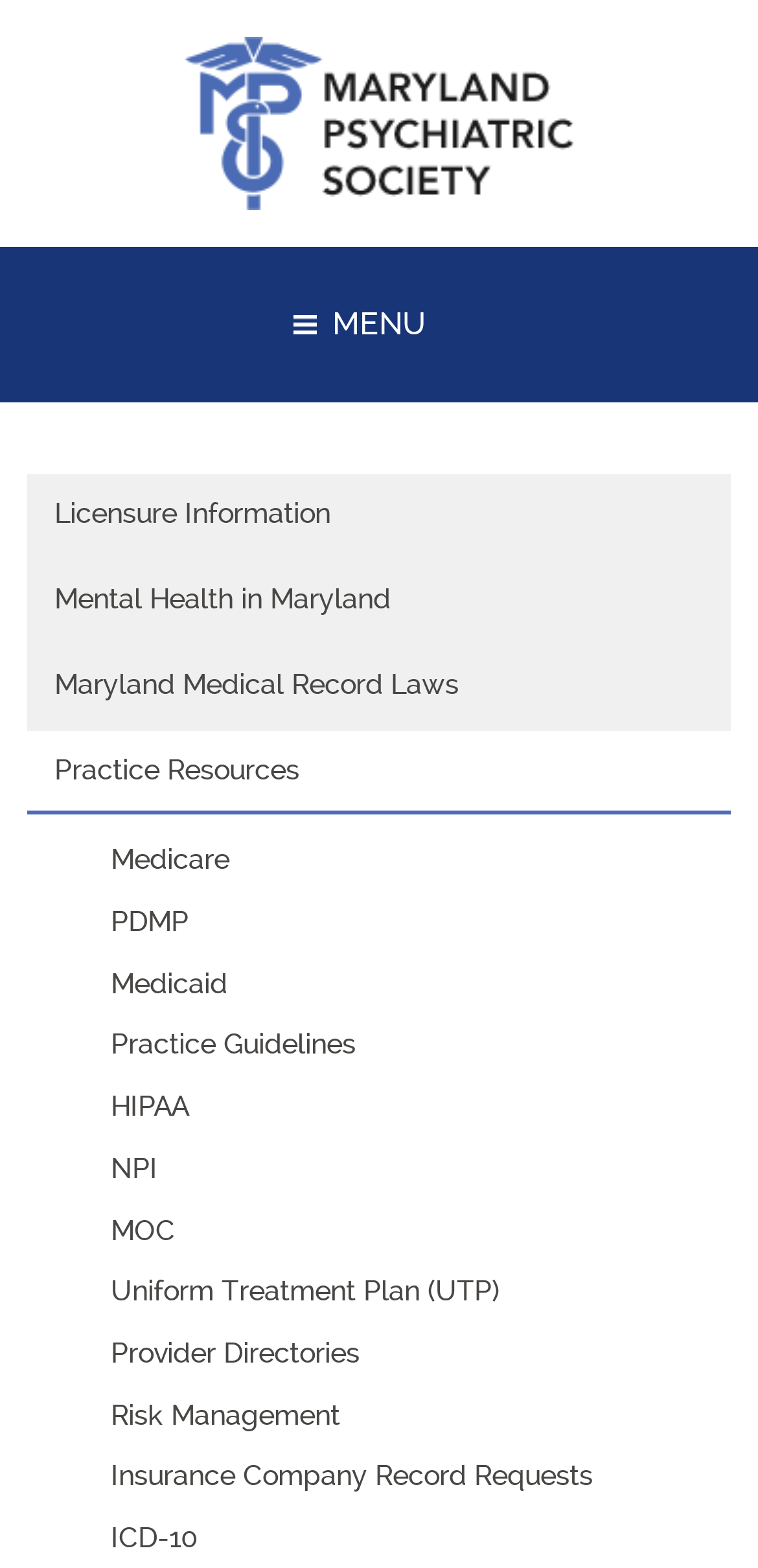Using the provided description: "Medicaid", find the bounding box coordinates of the corresponding UI element. The output should be four float numbers between 0 and 1, in the format [left, top, right, bottom].

[0.035, 0.608, 0.965, 0.648]